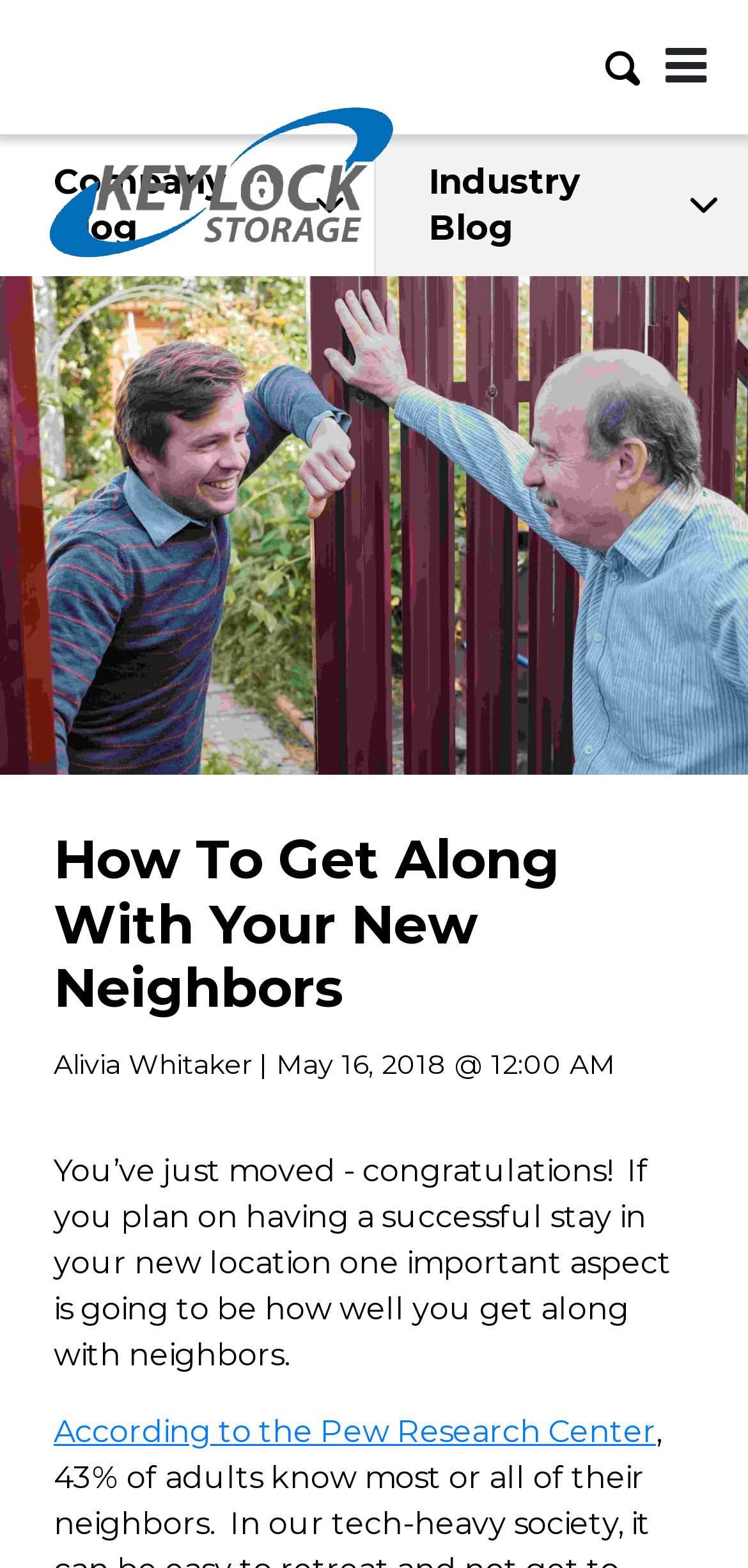Construct a comprehensive caption that outlines the webpage's structure and content.

The webpage is about getting along with new neighbors after a move. At the top left, there is a logo of Official Storelocal Storage, which is an image link. Next to it, on the top right, there is a search button to find storage locations by city, state, or zip code. Below the logo, there are two tab lists, one on the left and one on the right, with tabs for Company Blog and Industry Blog, respectively. Each tab has a button with a down arrow icon.

Below the tabs, there is a decorative image that spans the entire width of the page. The main content of the page starts with a heading "How To Get Along With Your New Neighbors" followed by the author's name, Alivia Whitaker, and the date of the article, May 16, 2018.

The article begins with a congratulatory message for the reader's recent move and emphasizes the importance of getting along with neighbors. The text cites a statistic from the Pew Research Center, stating that 43% of adults know most or all of their neighbors. There are no other images on the page besides the logo, decorative image, and the down arrow icons on the tabs.